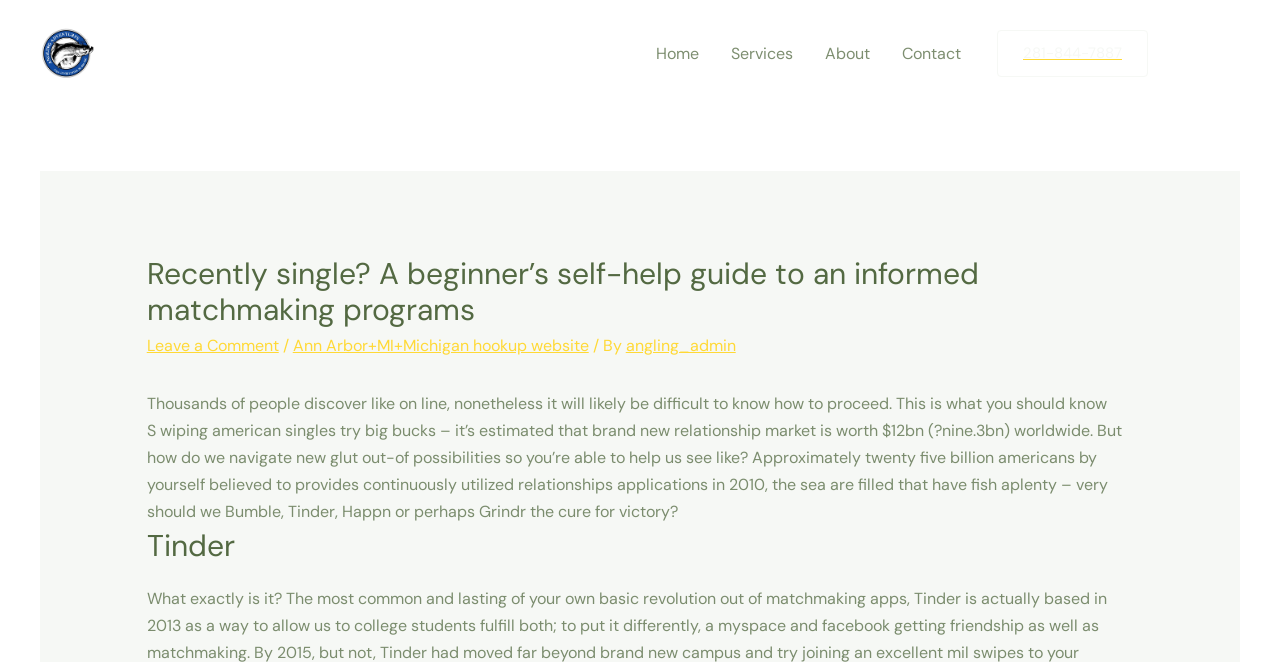Illustrate the webpage's structure and main components comprehensively.

The webpage is a self-help guide for individuals who are recently single, focusing on informed matchmaking programs. At the top left, there is a link to "Angling Adventures" accompanied by an image with the same name. Below this, there is a navigation menu with four links: "Home", "Services", "About", and "Contact", spanning across the top of the page.

On the top right, there is a phone number "281-844-7887" and two social media links, "Facebook" and "Instagram", each accompanied by an image. 

The main content of the page is divided into sections. The first section has a heading "Recently single? A beginner’s self-help guide to an informed matchmaking programs" followed by a link to "Leave a Comment" and a series of links and text describing the author and the topic of the article. 

The next section is a block of text that discusses the challenges of online dating, citing statistics on the size of the dating market and the number of Americans who use dating apps. 

Finally, there is a heading "Tinder" at the bottom of the page, which appears to be the start of a new section or article.